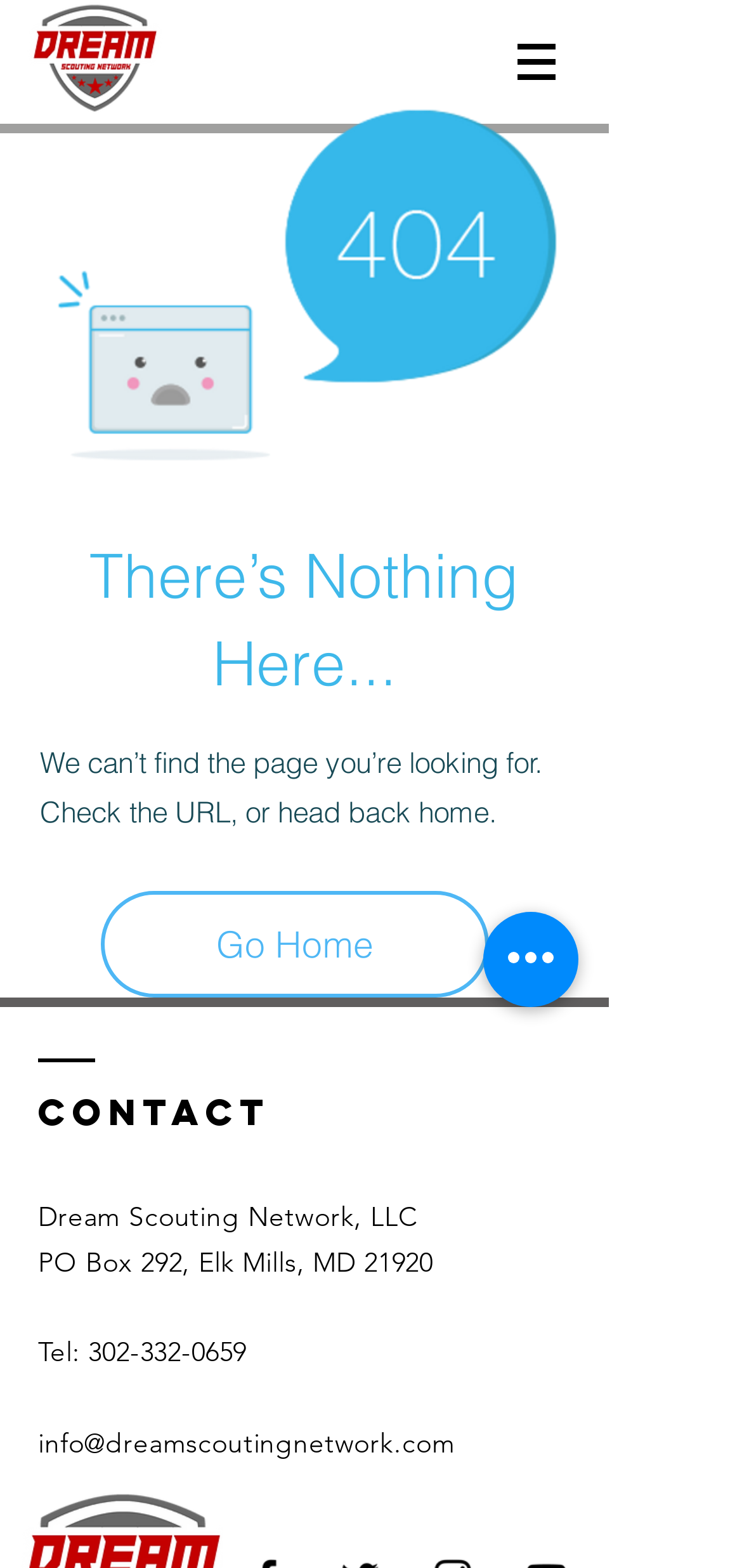Given the description of a UI element: "302-332-0659", identify the bounding box coordinates of the matching element in the webpage screenshot.

[0.119, 0.852, 0.333, 0.873]